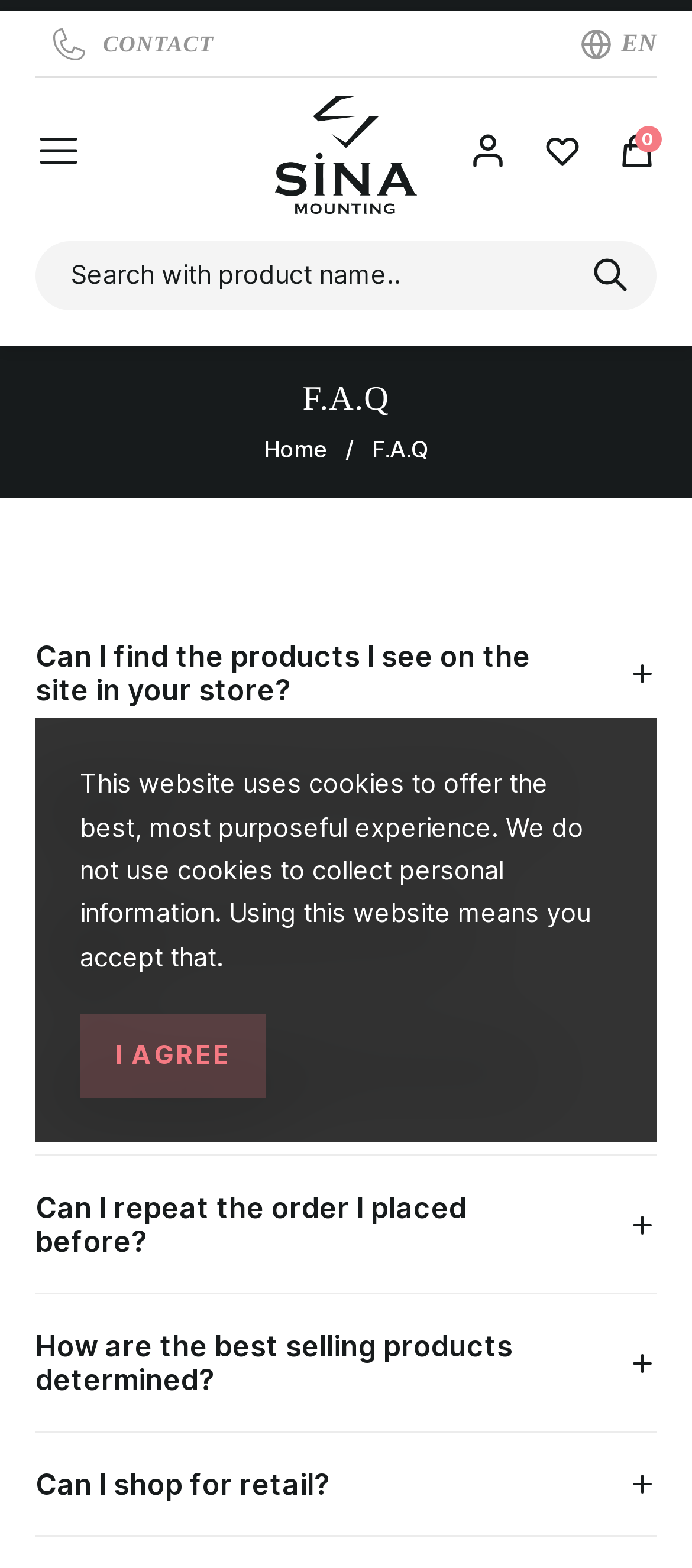What is the theme of the website?
Based on the image, provide your answer in one word or phrase.

Jewellery